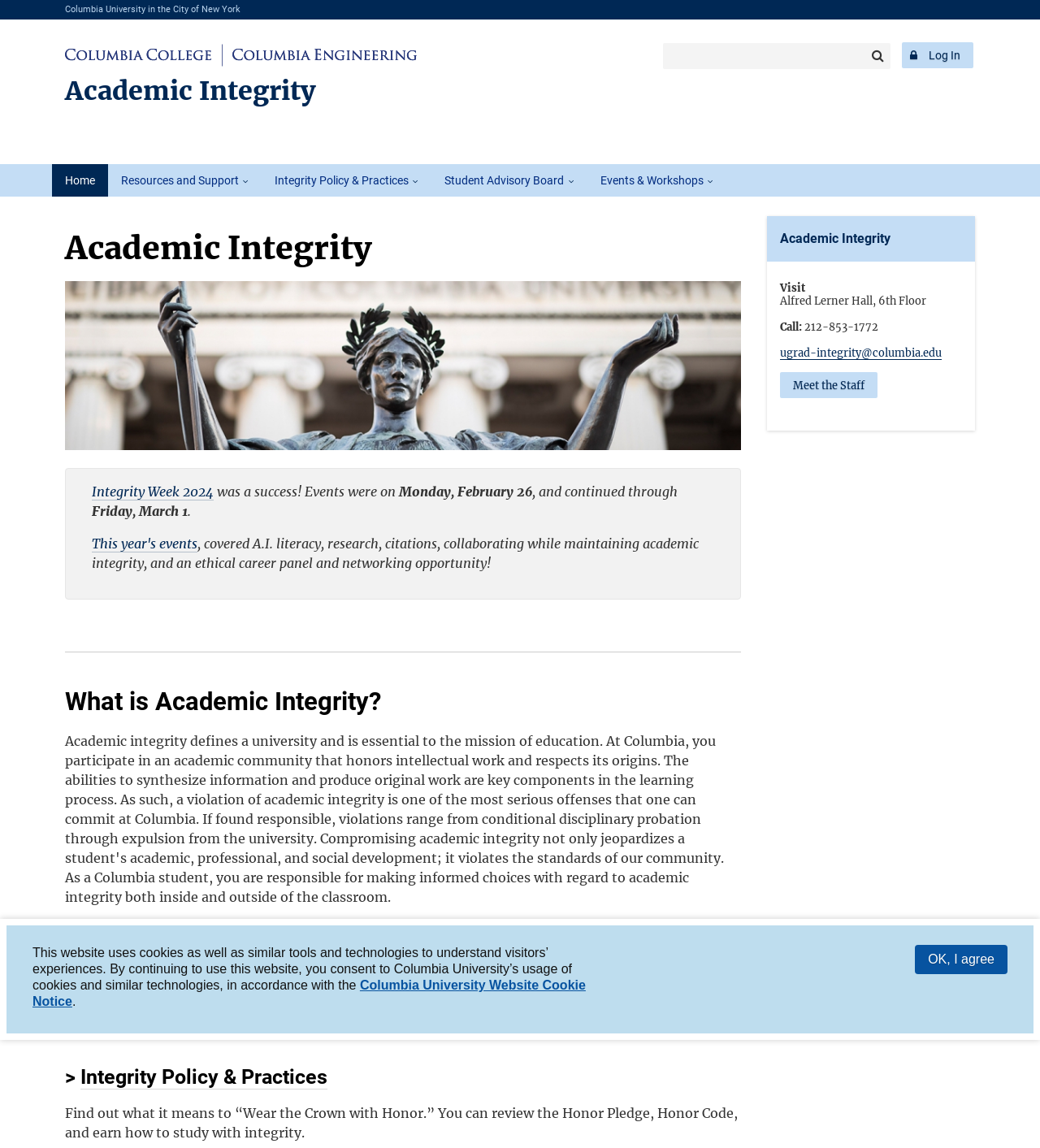Provide a thorough and detailed response to the question by examining the image: 
What is the name of the college?

I found the answer by looking at the top navigation bar, where it says 'Columbia College | Columbia Engineering'. This suggests that the webpage is related to Columbia College.